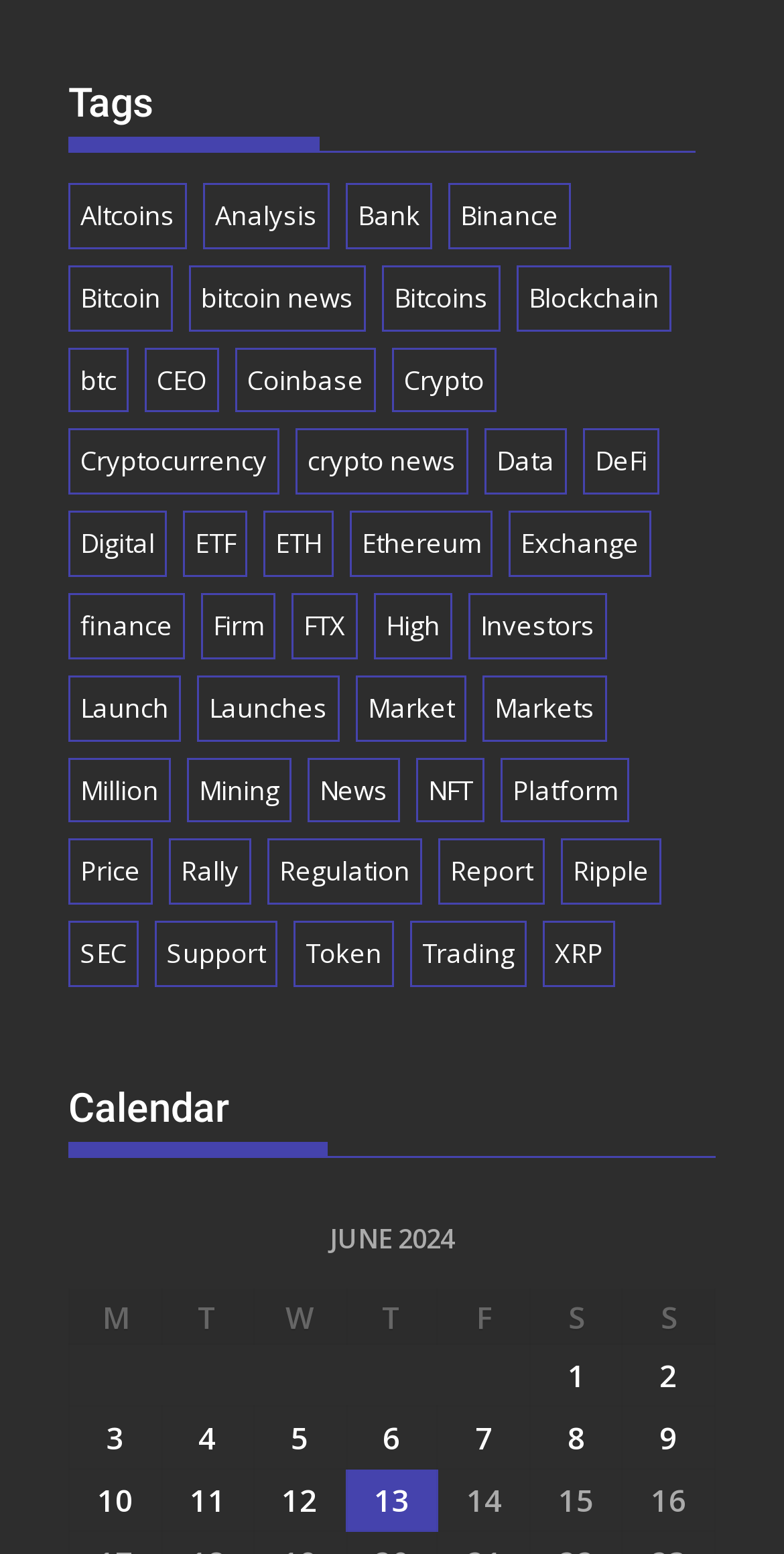Based on the image, provide a detailed response to the question:
What is the last date shown in the calendar section?

The last row in the calendar section contains a gridcell with the text 'Posts published on June 9, 2024', indicating that the last date shown in the calendar section is June 9, 2024.